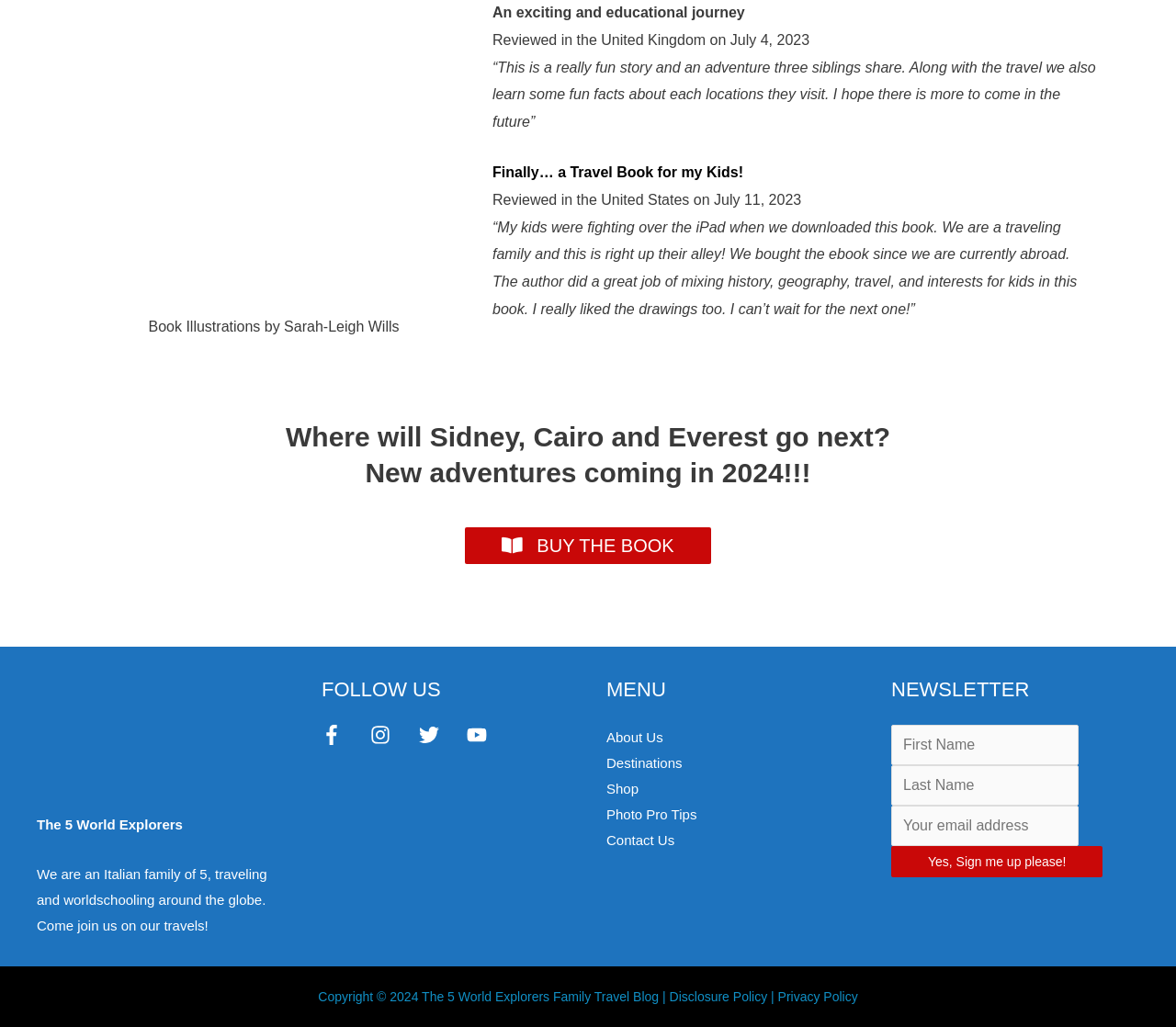Pinpoint the bounding box coordinates of the clickable area needed to execute the instruction: "Explore Destinations". The coordinates should be specified as four float numbers between 0 and 1, i.e., [left, top, right, bottom].

[0.516, 0.735, 0.58, 0.751]